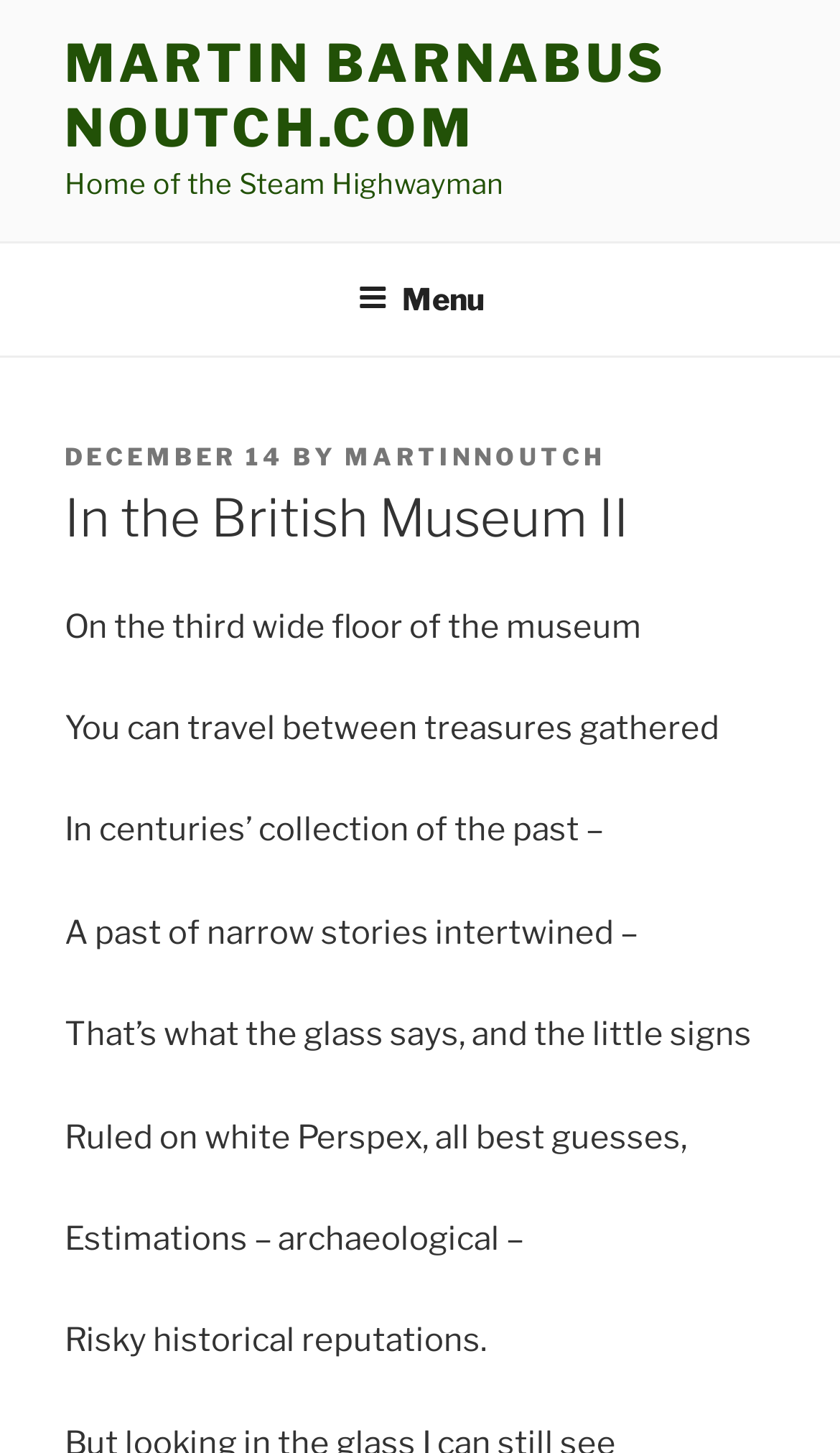What is the topic of the post?
Using the information presented in the image, please offer a detailed response to the question.

The topic of the post can be inferred from the text, which mentions 'the third wide floor of the museum' and 'treasures gathered'. This suggests that the post is about the British Museum, possibly describing a visit or experience there.